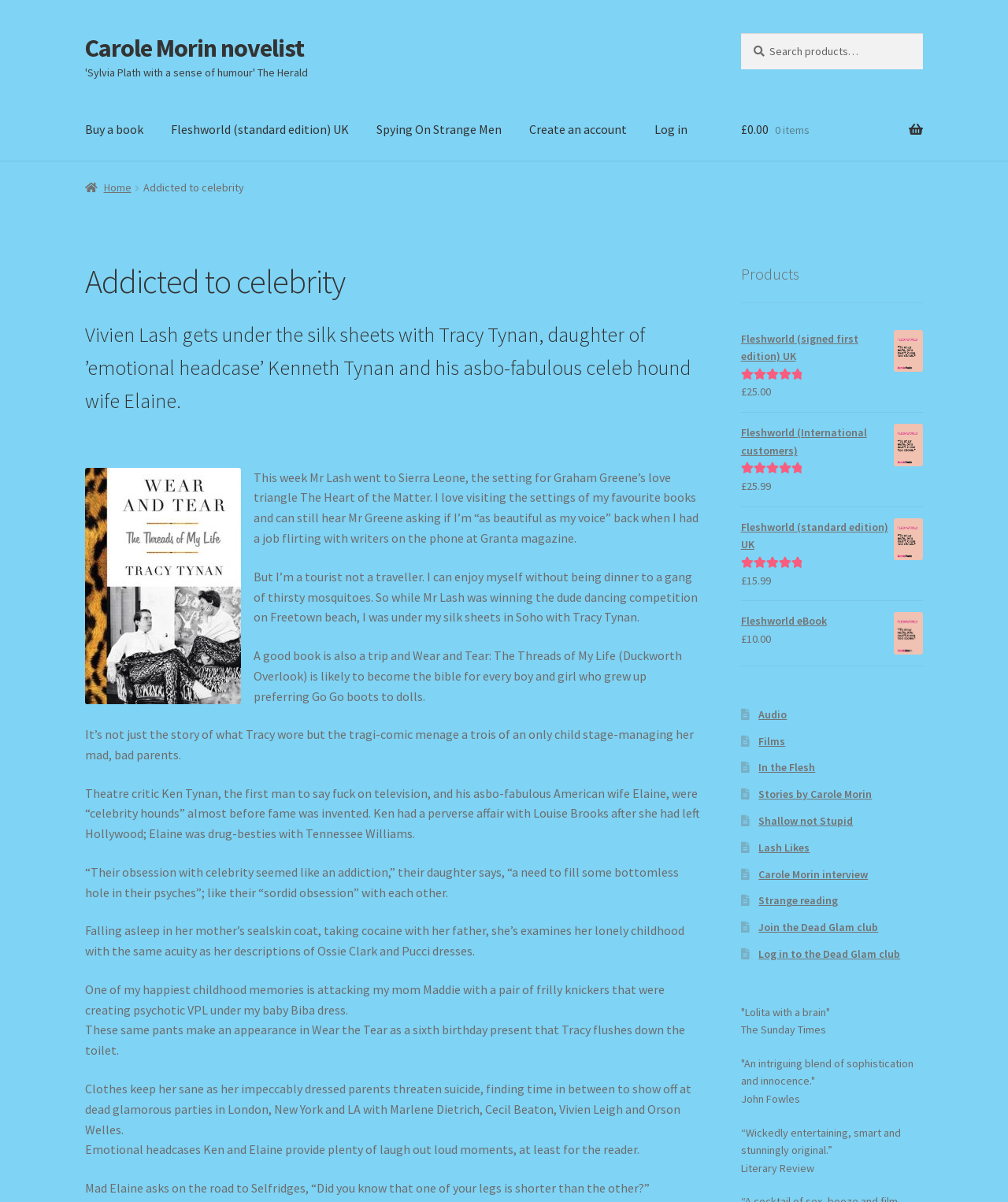What is the price of Fleshworld eBook?
Give a one-word or short phrase answer based on the image.

10.00